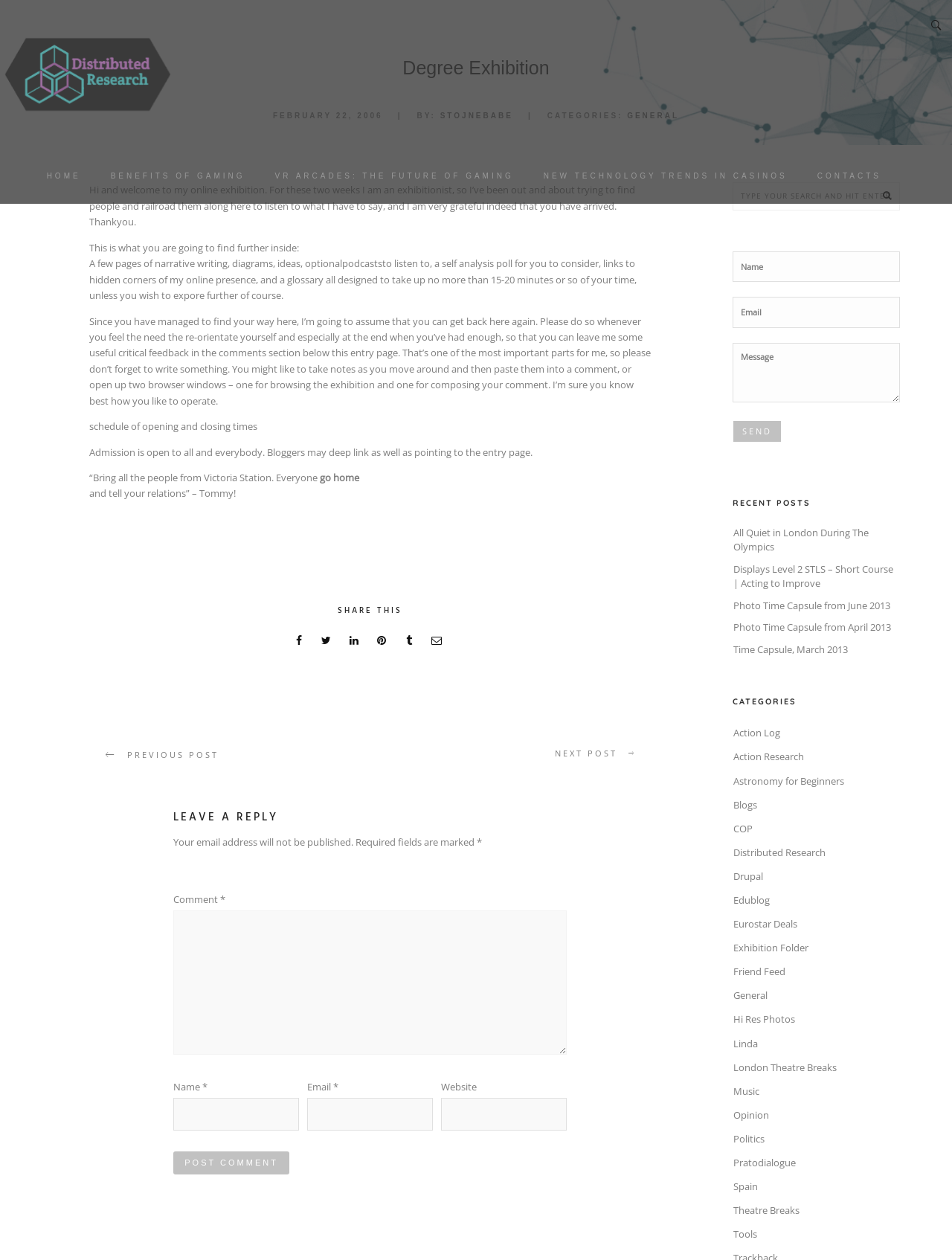What is the position of the 'SEARCH' box on the webpage?
Please answer the question with a single word or phrase, referencing the image.

Top-right corner